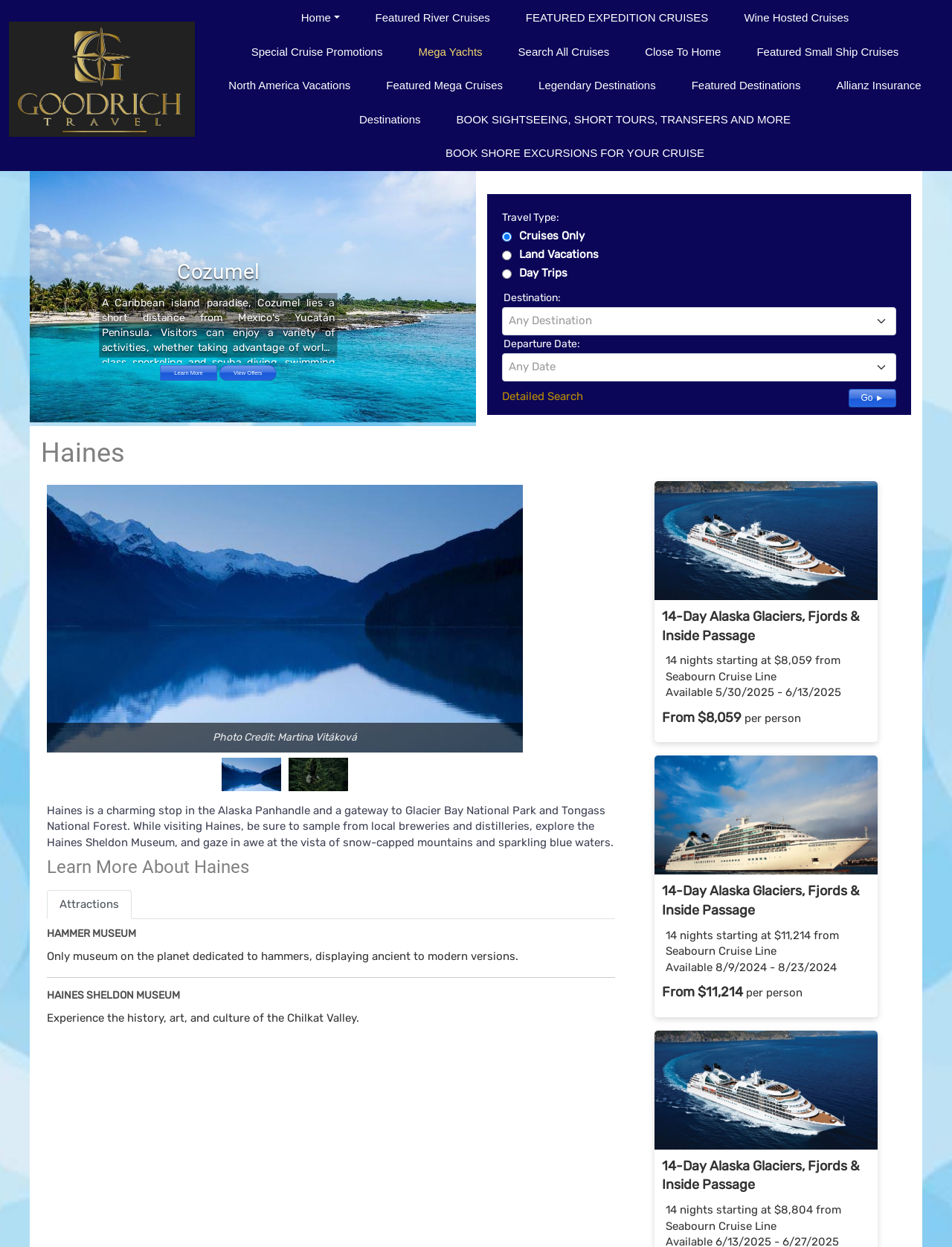Provide a short, one-word or phrase answer to the question below:
What type of music is associated with Jackson?

Jazz, gospel, and blues